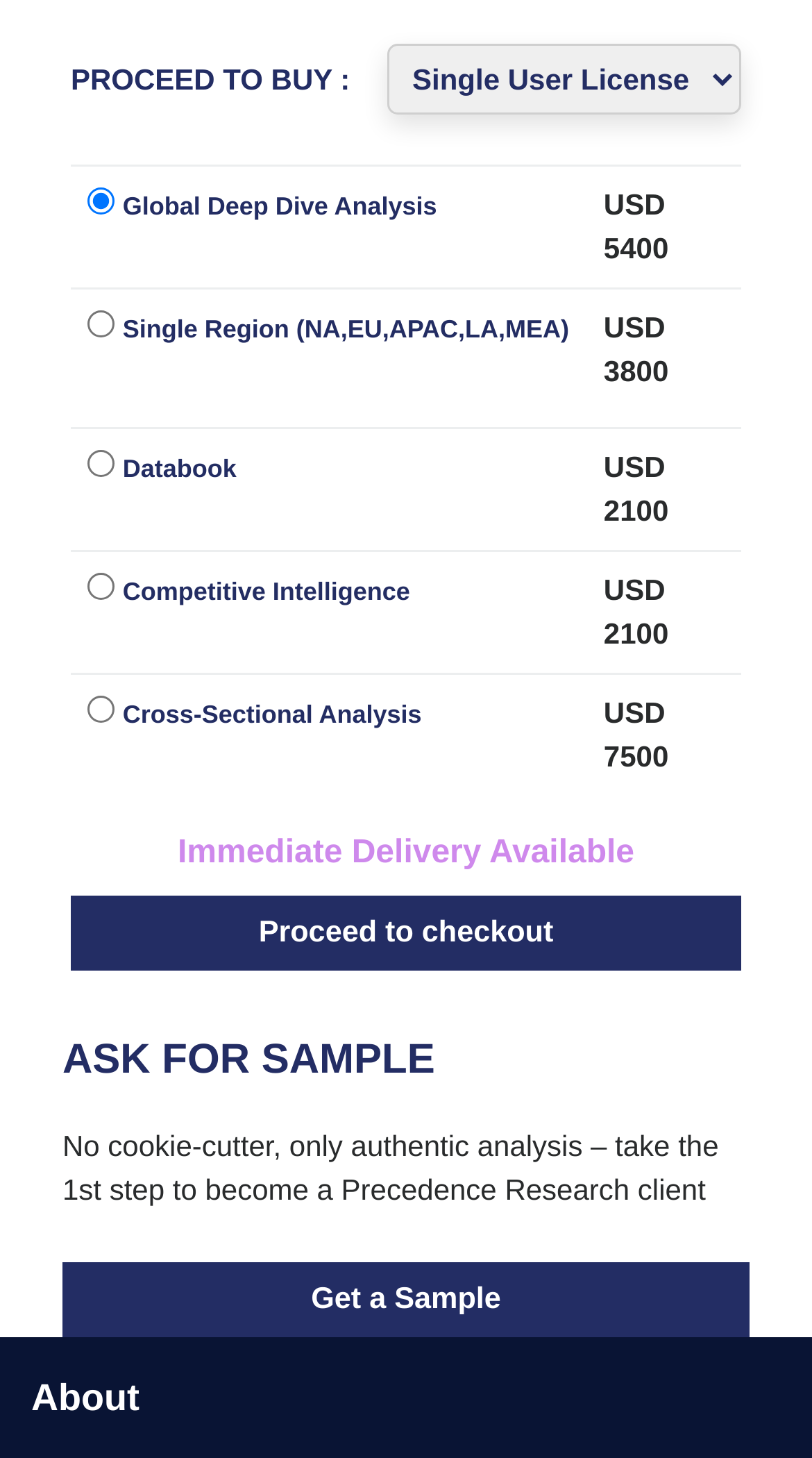Identify the bounding box of the HTML element described here: "parent_node: Cross-Sectional Analysis name="lty" value="cross"". Provide the coordinates as four float numbers between 0 and 1: [left, top, right, bottom].

[0.108, 0.476, 0.141, 0.495]